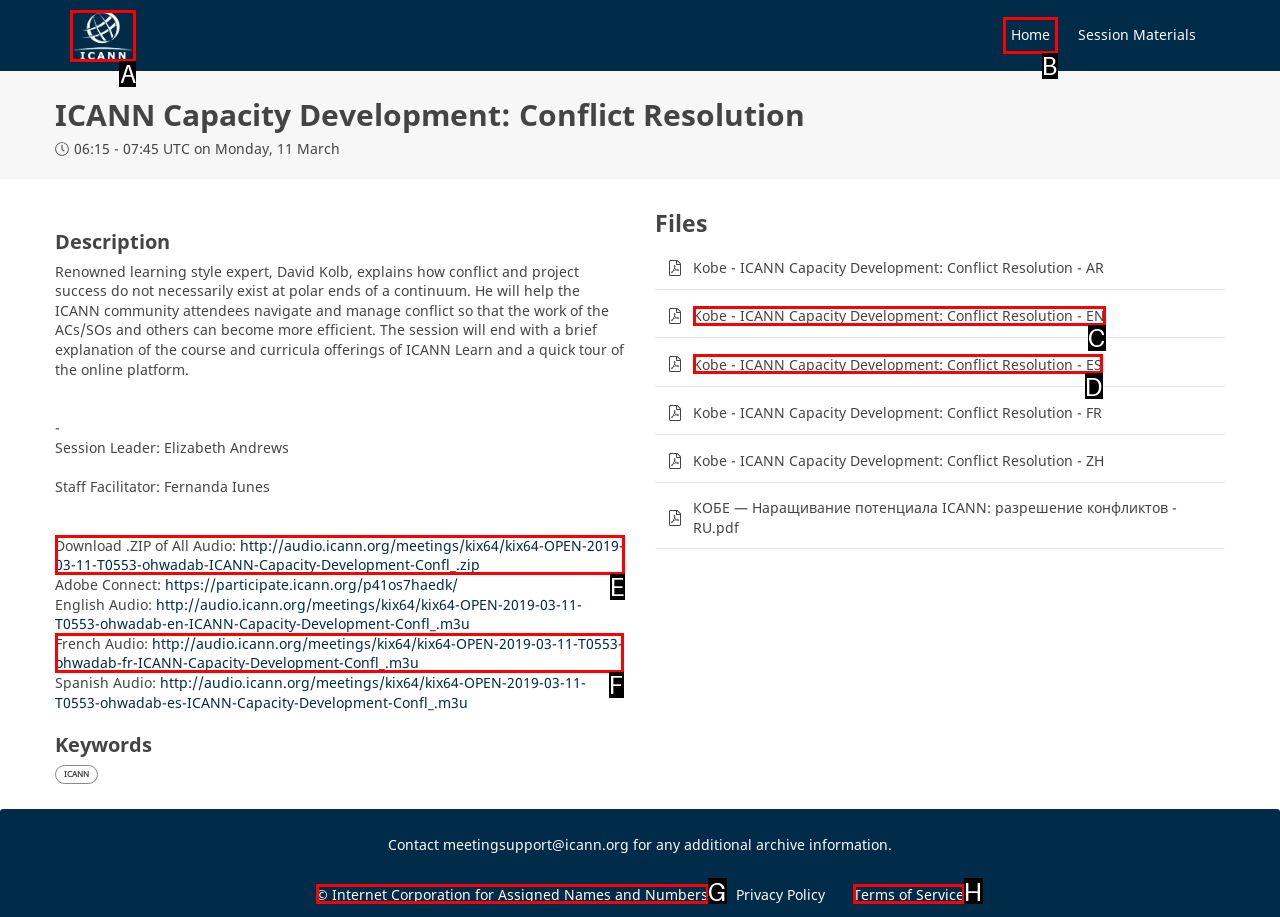Select the letter of the element you need to click to complete this task: Go to Home
Answer using the letter from the specified choices.

B